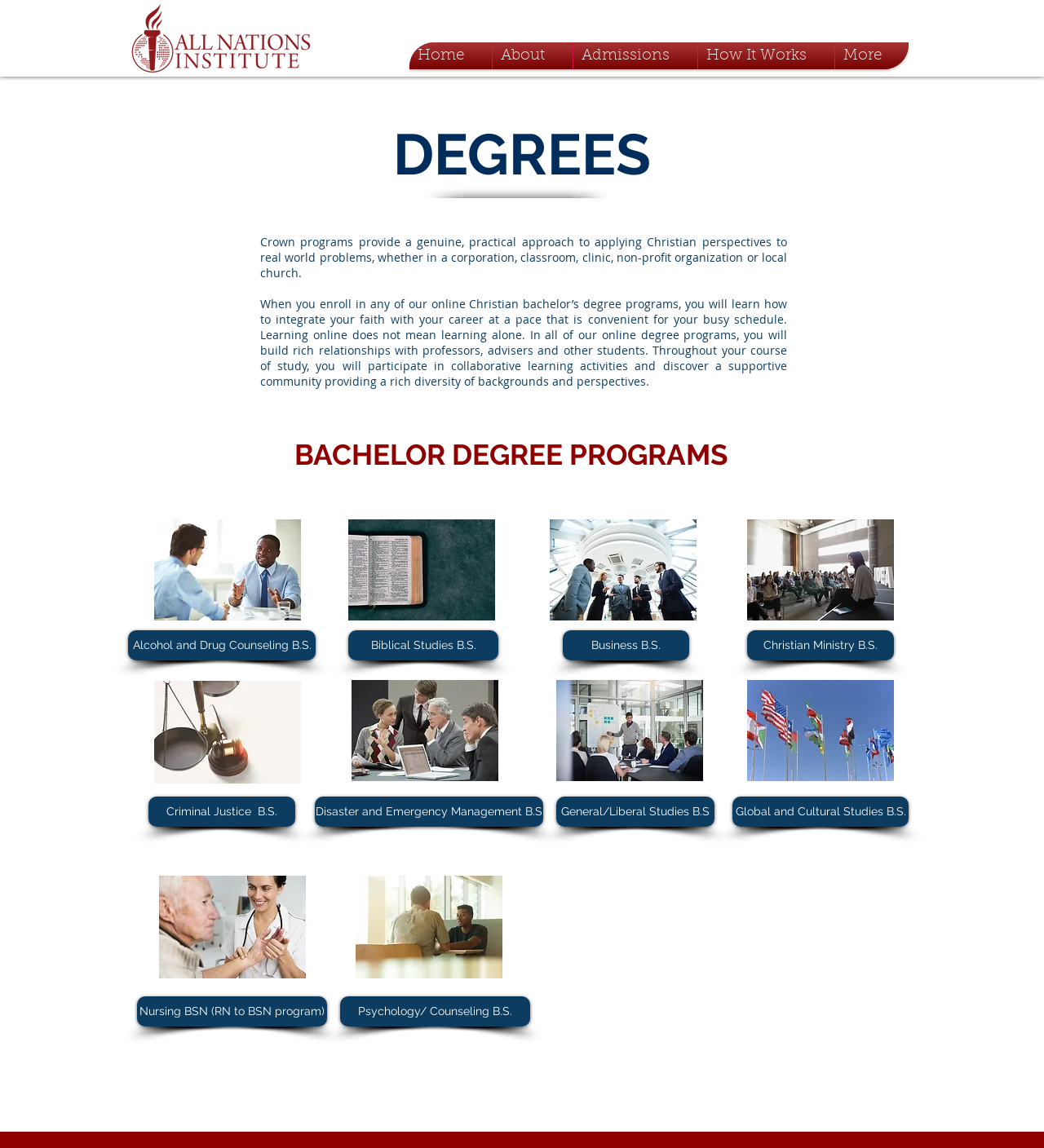What type of programs does Crown provide? Please answer the question using a single word or phrase based on the image.

Christian bachelor’s degree programs